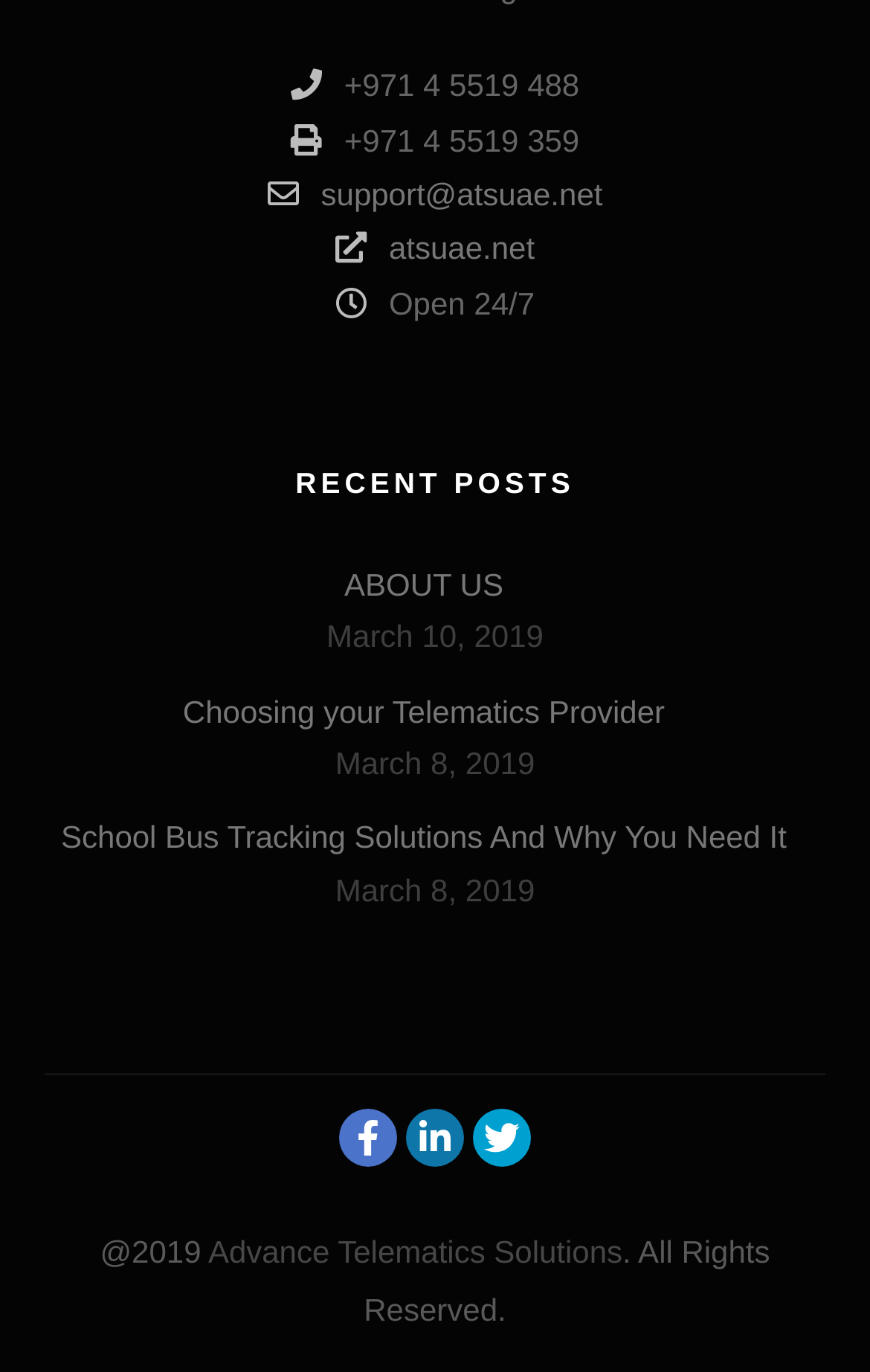What is the phone number for support?
Answer the question with a single word or phrase derived from the image.

+971 4 5519 488